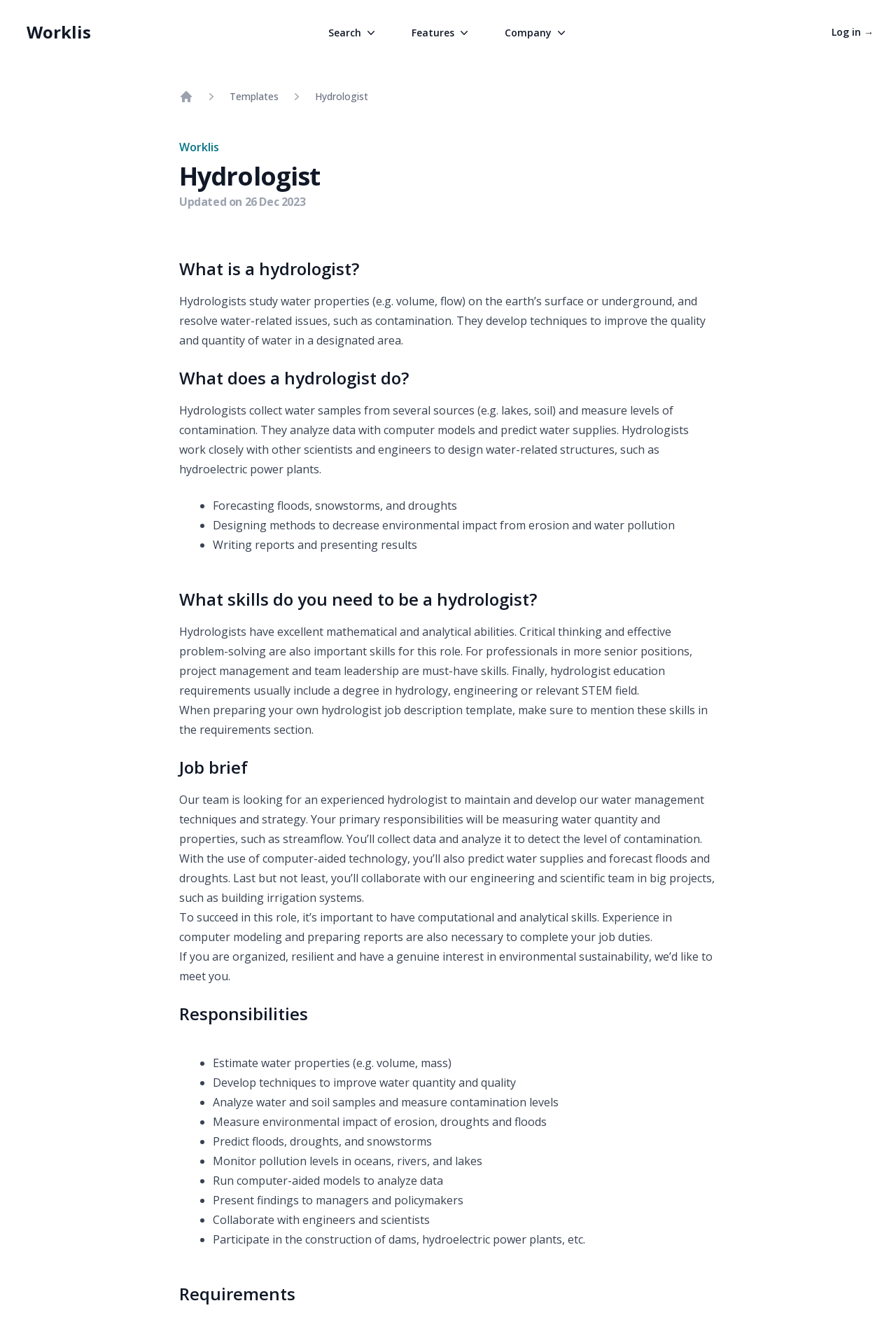What is the role of a hydrologist in environmental sustainability?
Please answer the question with a detailed response using the information from the screenshot.

Based on the webpage, a hydrologist plays a crucial role in environmental sustainability by monitoring pollution levels in oceans, rivers, and lakes, and measuring environmental impact of erosion, droughts, and floods. This is evident from the responsibilities section where these tasks are listed as part of a hydrologist's job.